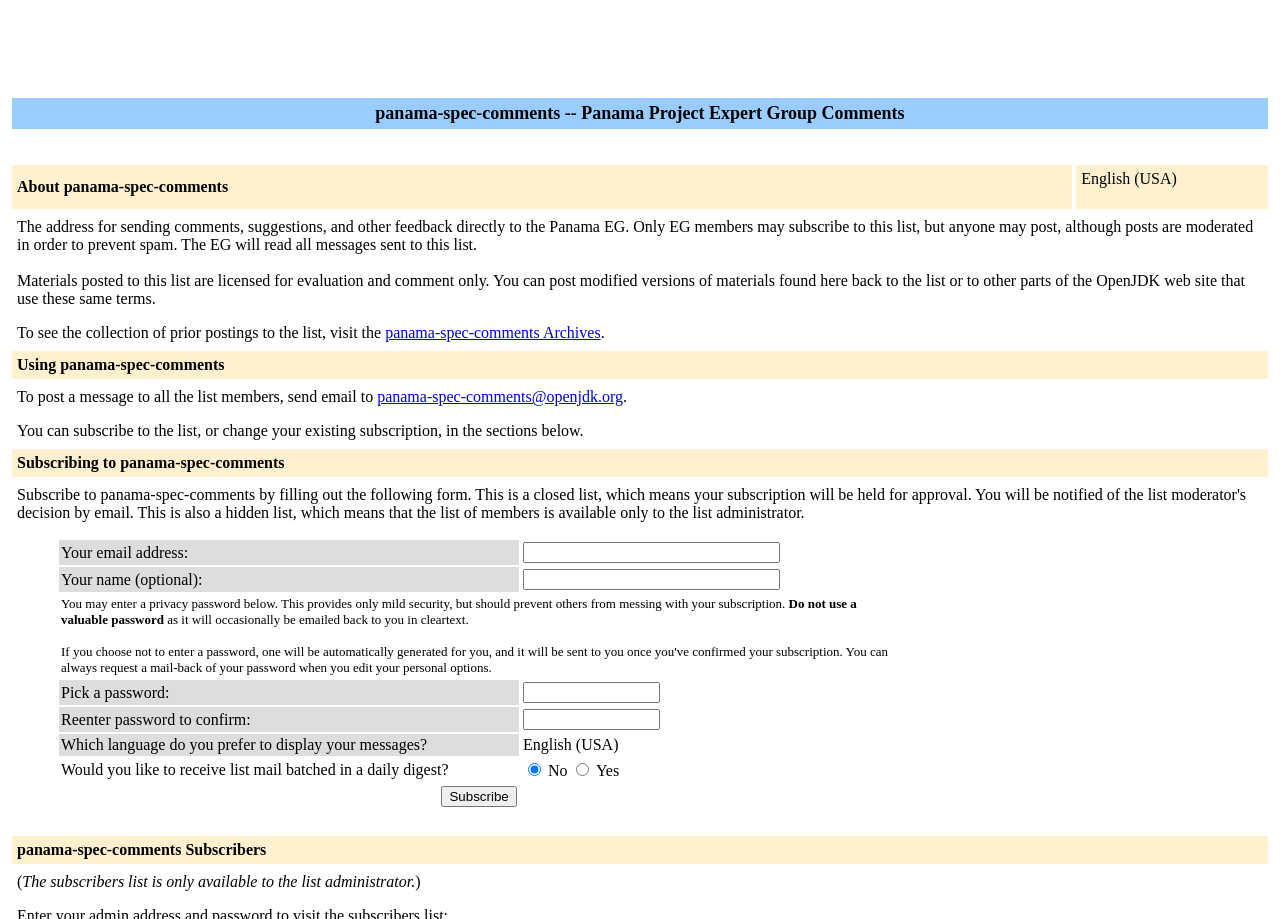Using the information in the image, give a detailed answer to the following question: What happens if you don't enter a password?

If you don't enter a password, one will be automatically generated for you, and it will be sent to you once you've confirmed your subscription. This is stated in the subscription form section where you can enter your password.